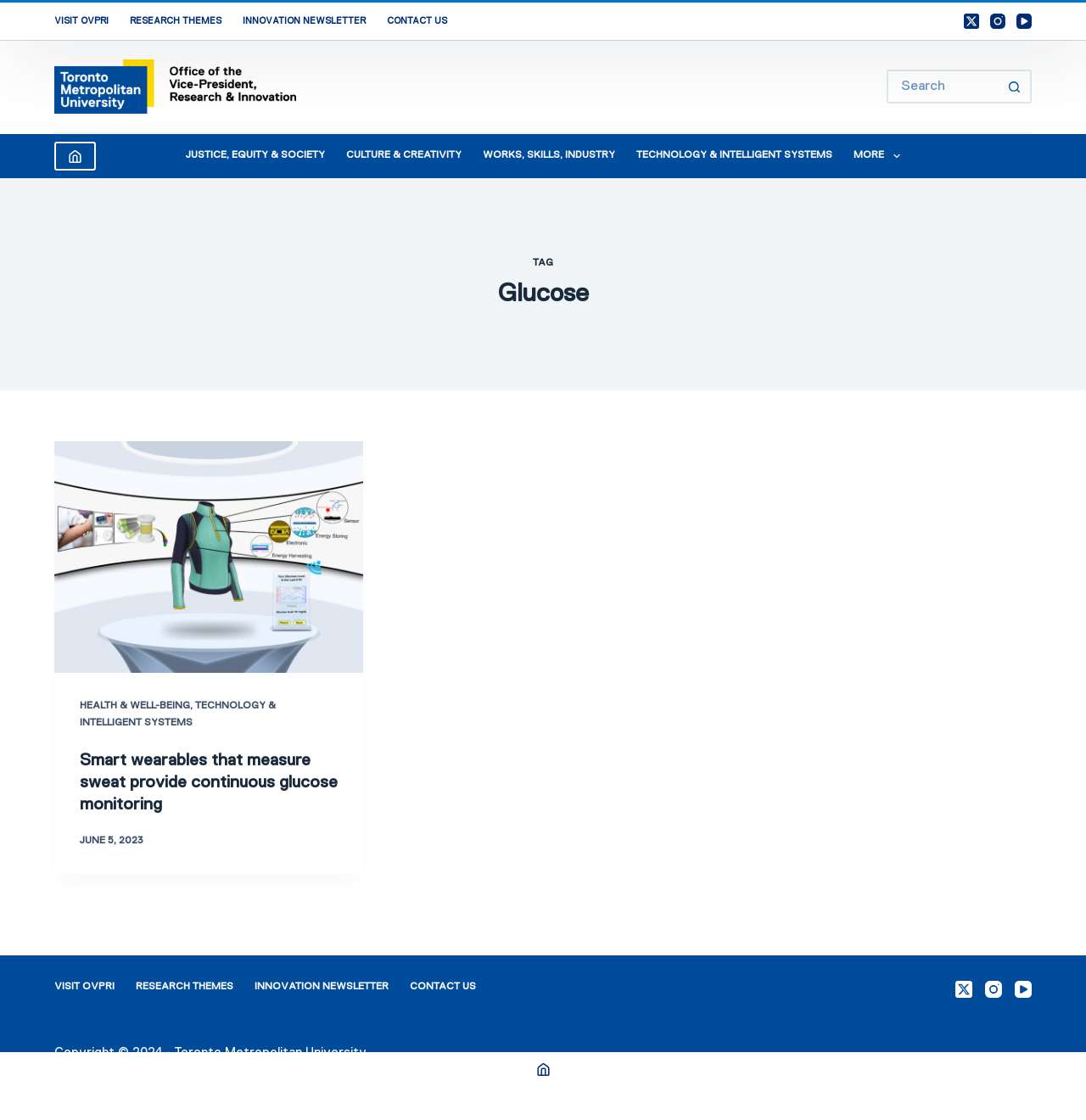Identify the bounding box for the given UI element using the description provided. Coordinates should be in the format (top-left x, top-left y, bottom-right x, bottom-right y) and must be between 0 and 1. Here is the description: Health & Well-Being

[0.073, 0.626, 0.175, 0.635]